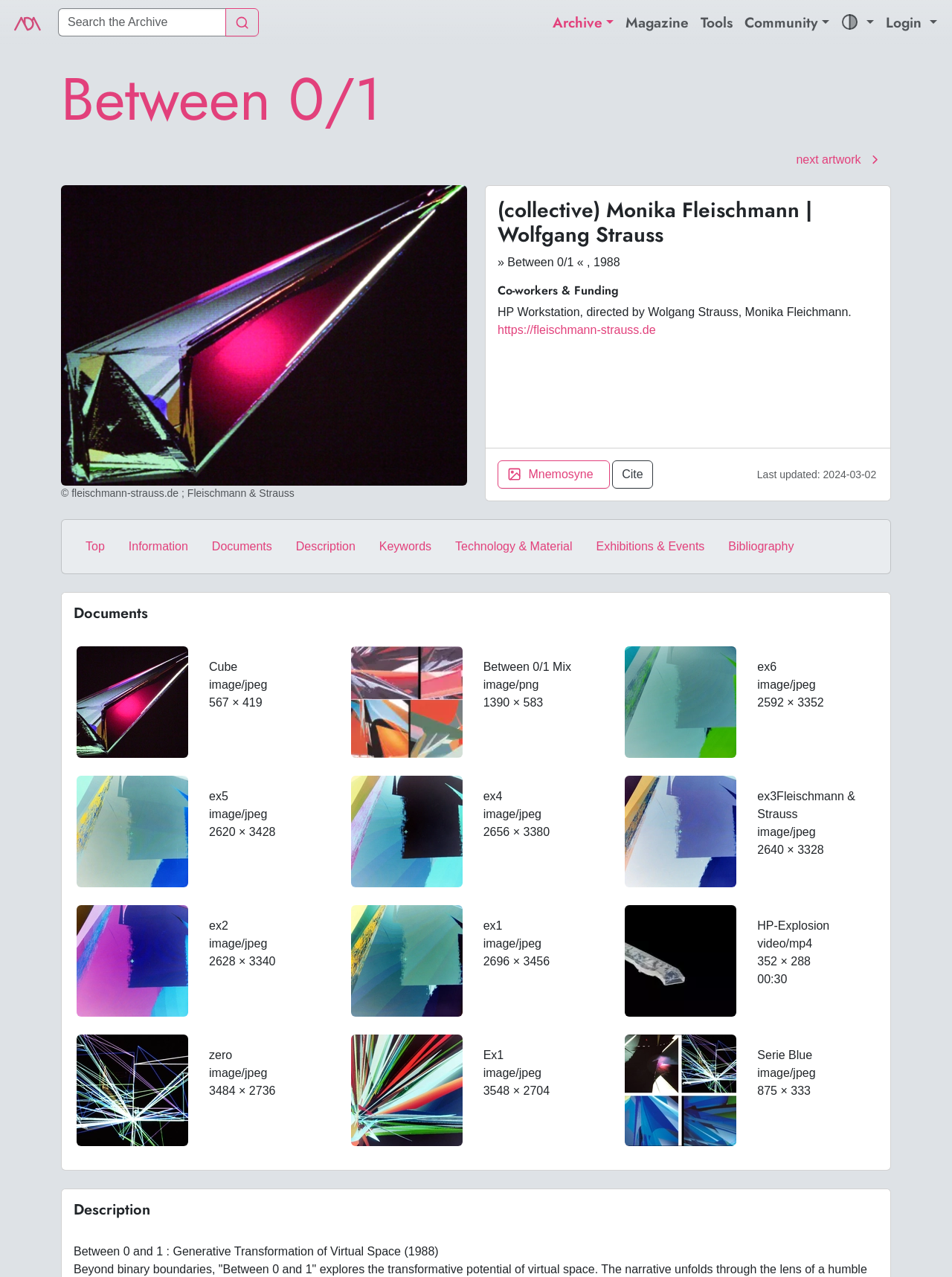Kindly determine the bounding box coordinates of the area that needs to be clicked to fulfill this instruction: "View the next artwork".

[0.82, 0.115, 0.936, 0.136]